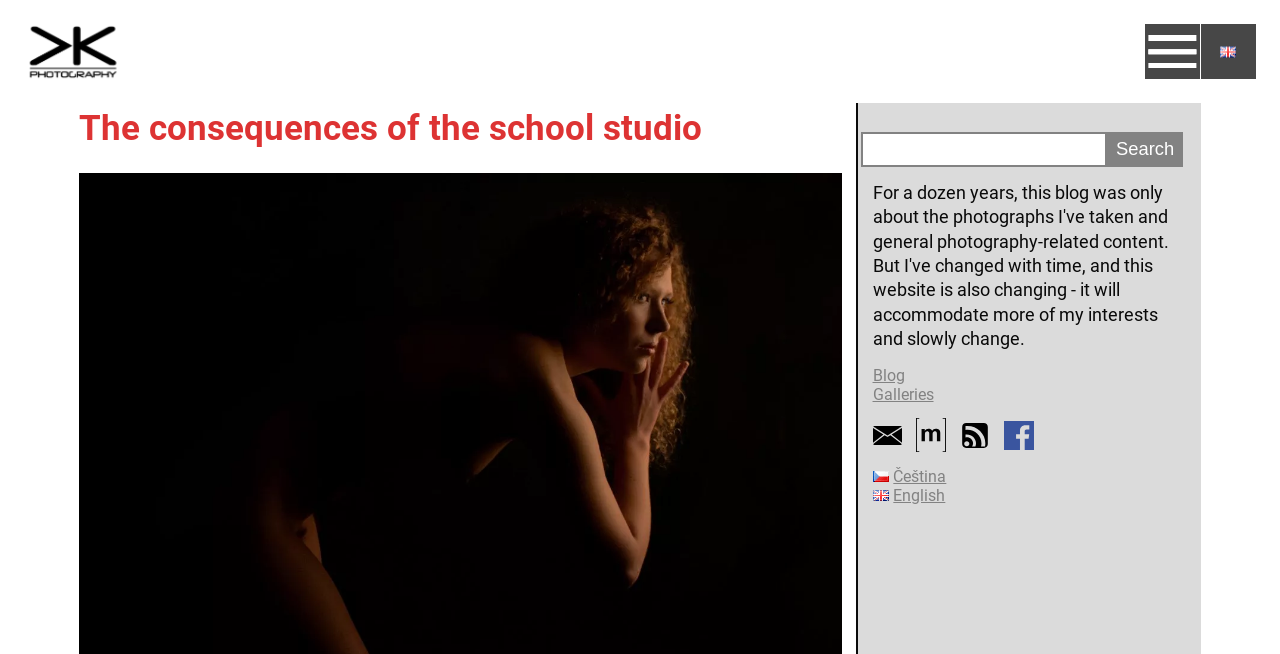Please determine the bounding box coordinates of the element's region to click in order to carry out the following instruction: "Search for something". The coordinates should be four float numbers between 0 and 1, i.e., [left, top, right, bottom].

[0.672, 0.202, 0.865, 0.255]